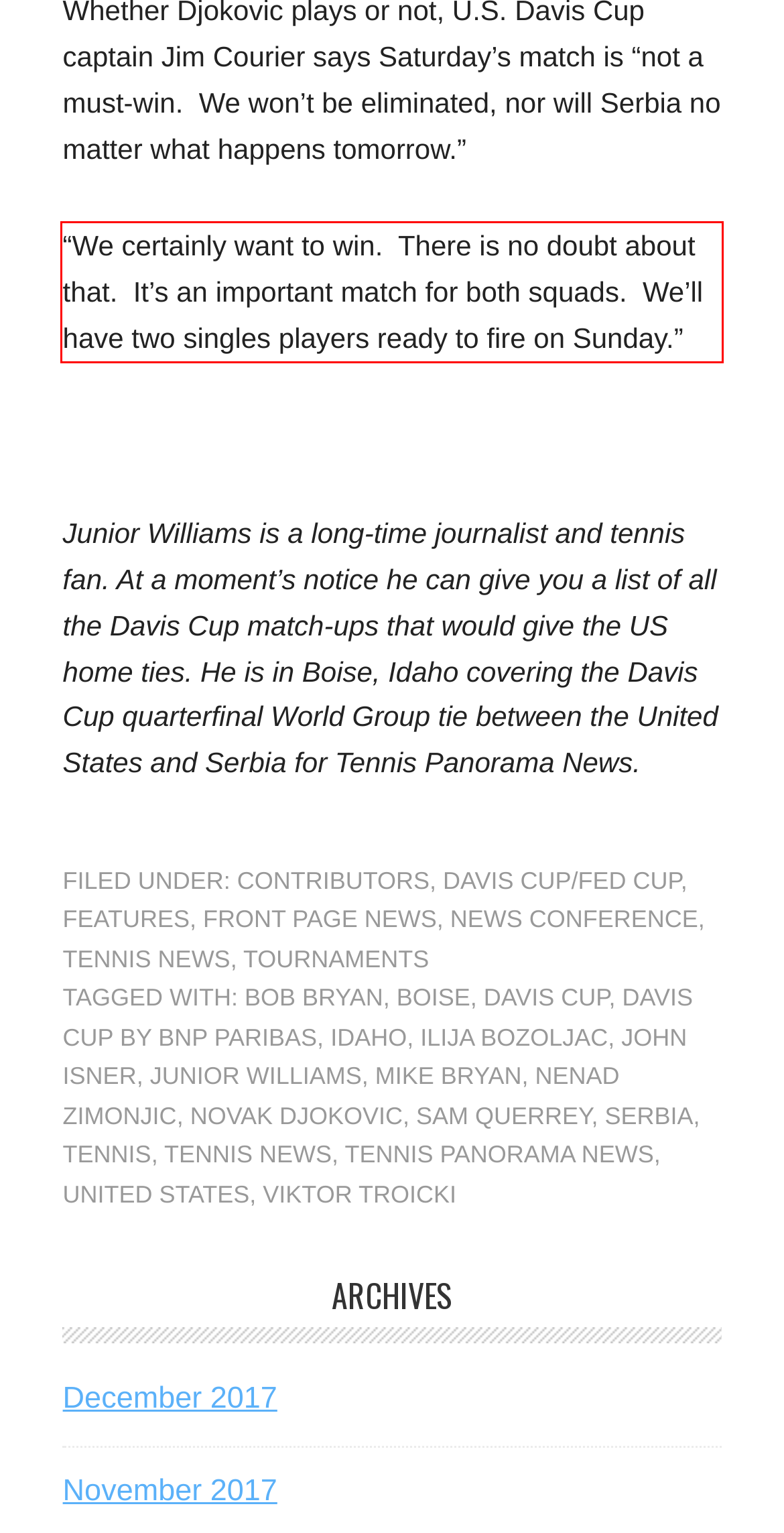Please extract the text content within the red bounding box on the webpage screenshot using OCR.

“We certainly want to win. There is no doubt about that. It’s an important match for both squads. We’ll have two singles players ready to fire on Sunday.”